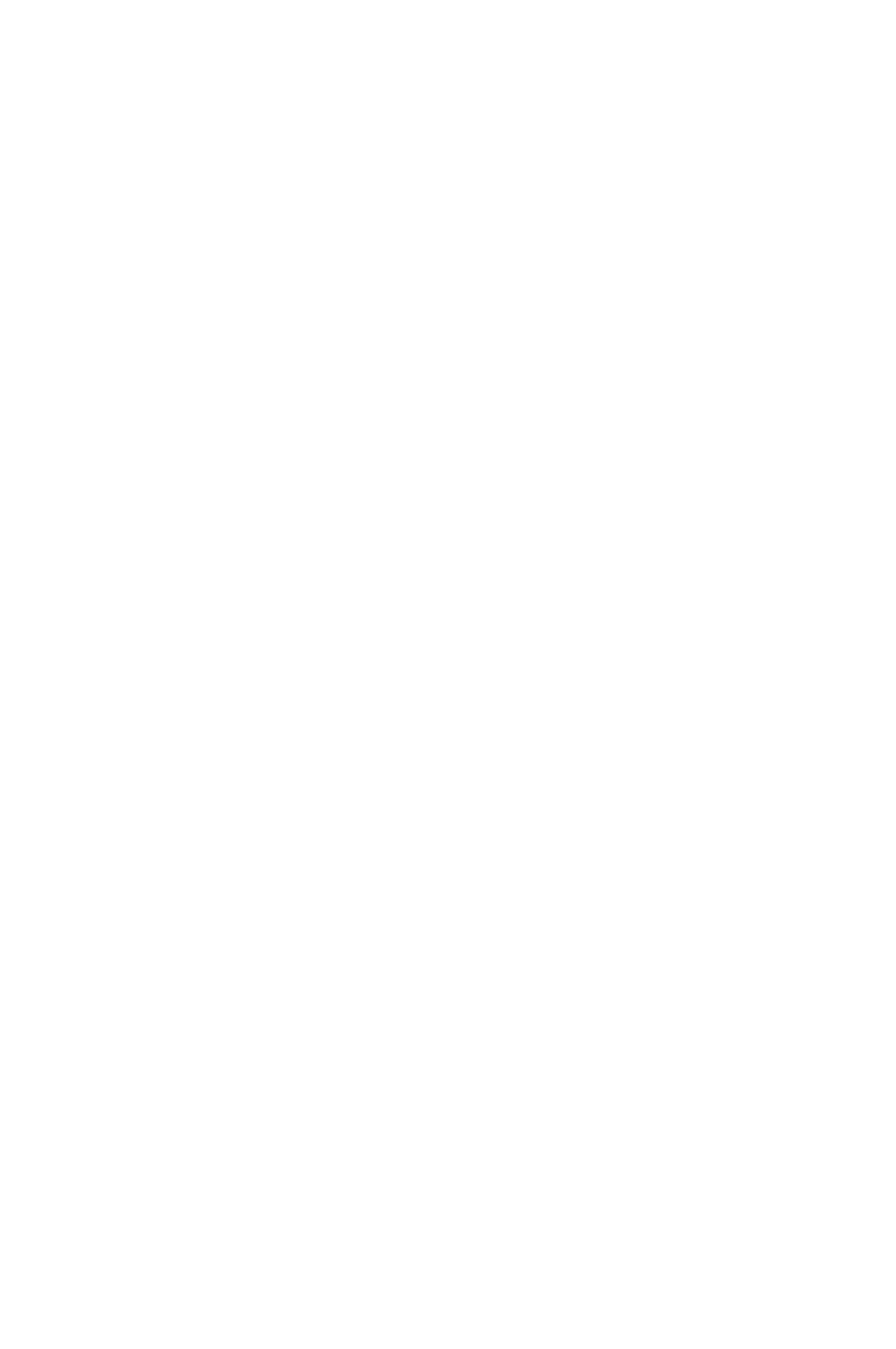Please answer the following question using a single word or phrase: 
What is the name of the university press?

Harvard University Press